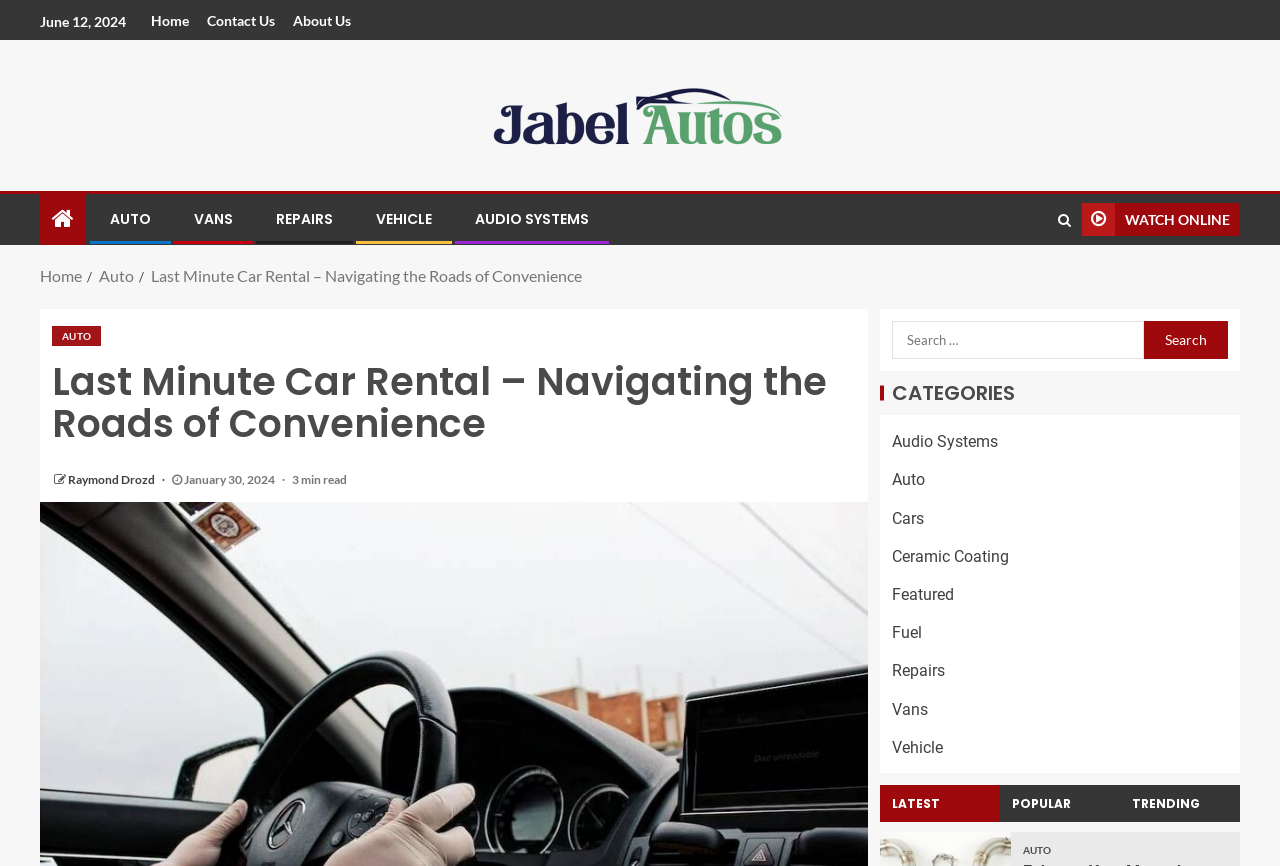Please identify the bounding box coordinates of the element that needs to be clicked to perform the following instruction: "Search for something".

None